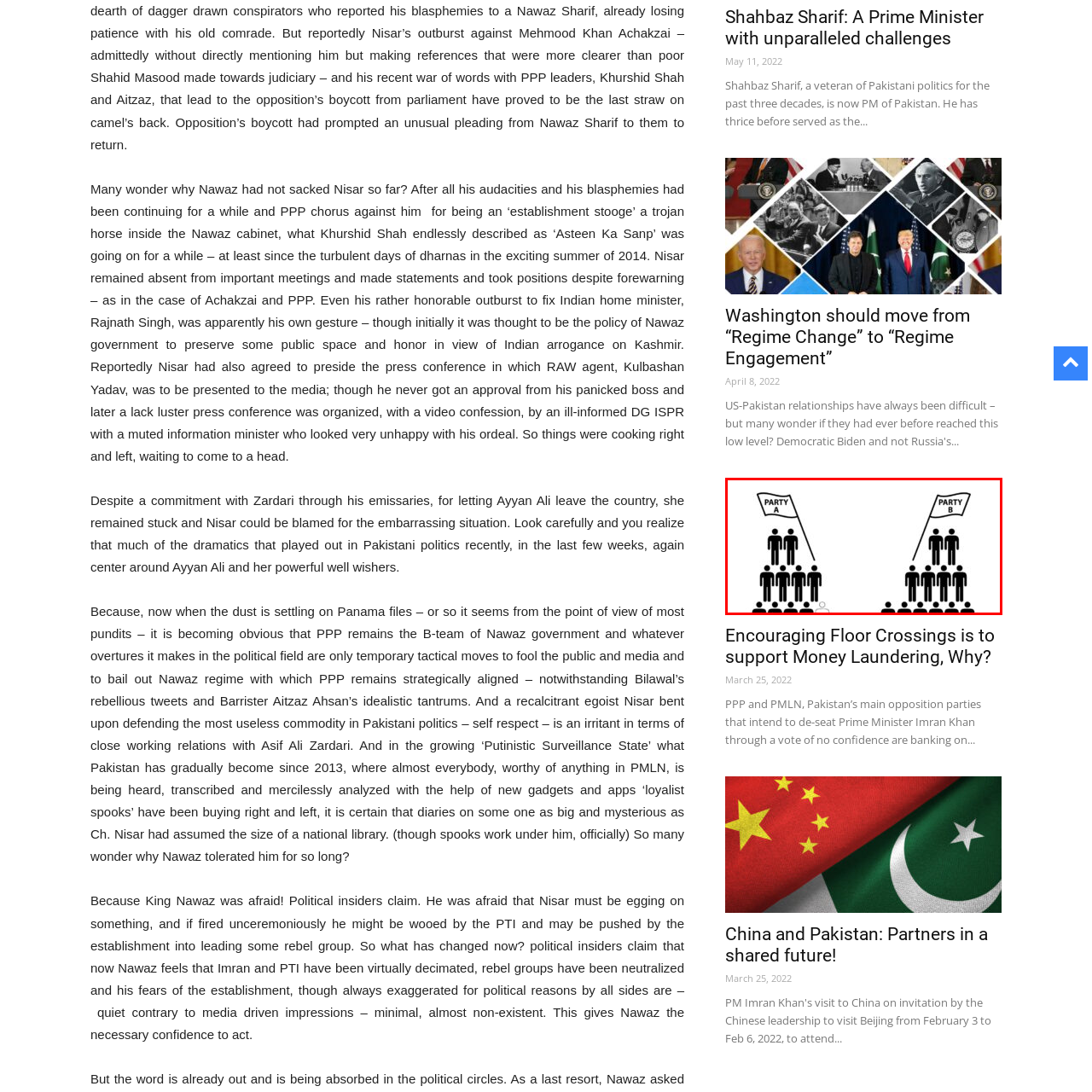View the part of the image surrounded by red, What is the shape of the figures in Party A? Respond with a concise word or phrase.

Pyramid